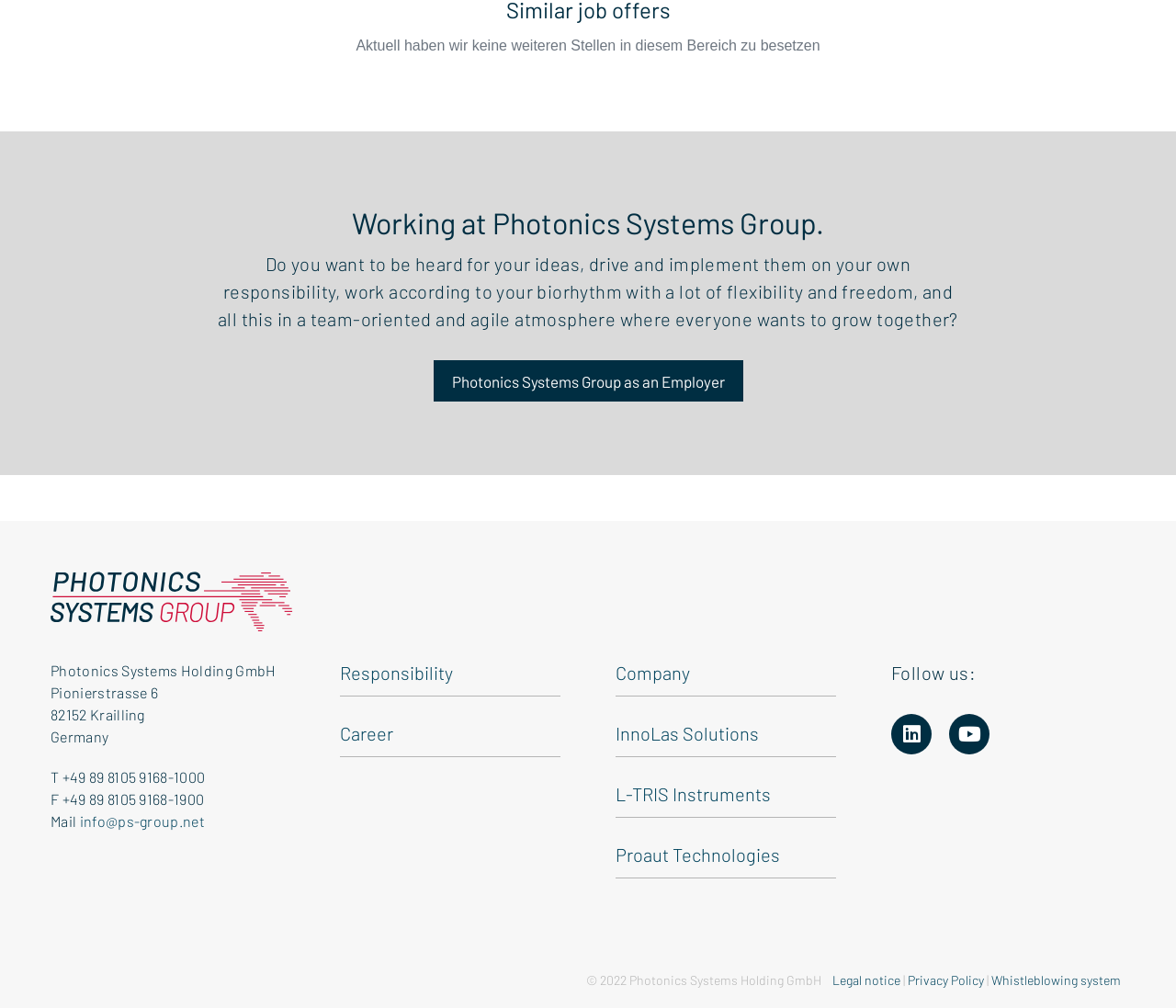Please specify the bounding box coordinates of the clickable region necessary for completing the following instruction: "Visit the Career page". The coordinates must consist of four float numbers between 0 and 1, i.e., [left, top, right, bottom].

[0.289, 0.7, 0.477, 0.751]